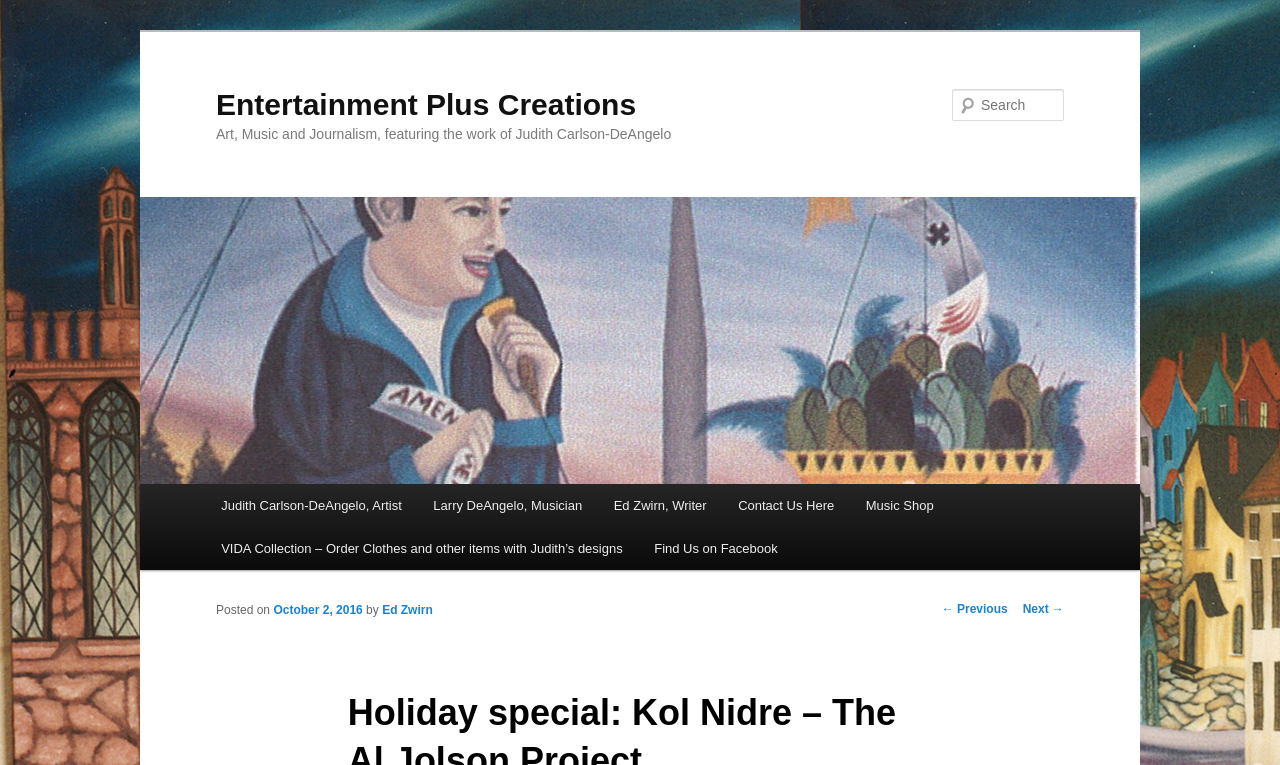Please mark the clickable region by giving the bounding box coordinates needed to complete this instruction: "Explore Judith Carlson-DeAngelo's art".

[0.16, 0.632, 0.326, 0.689]